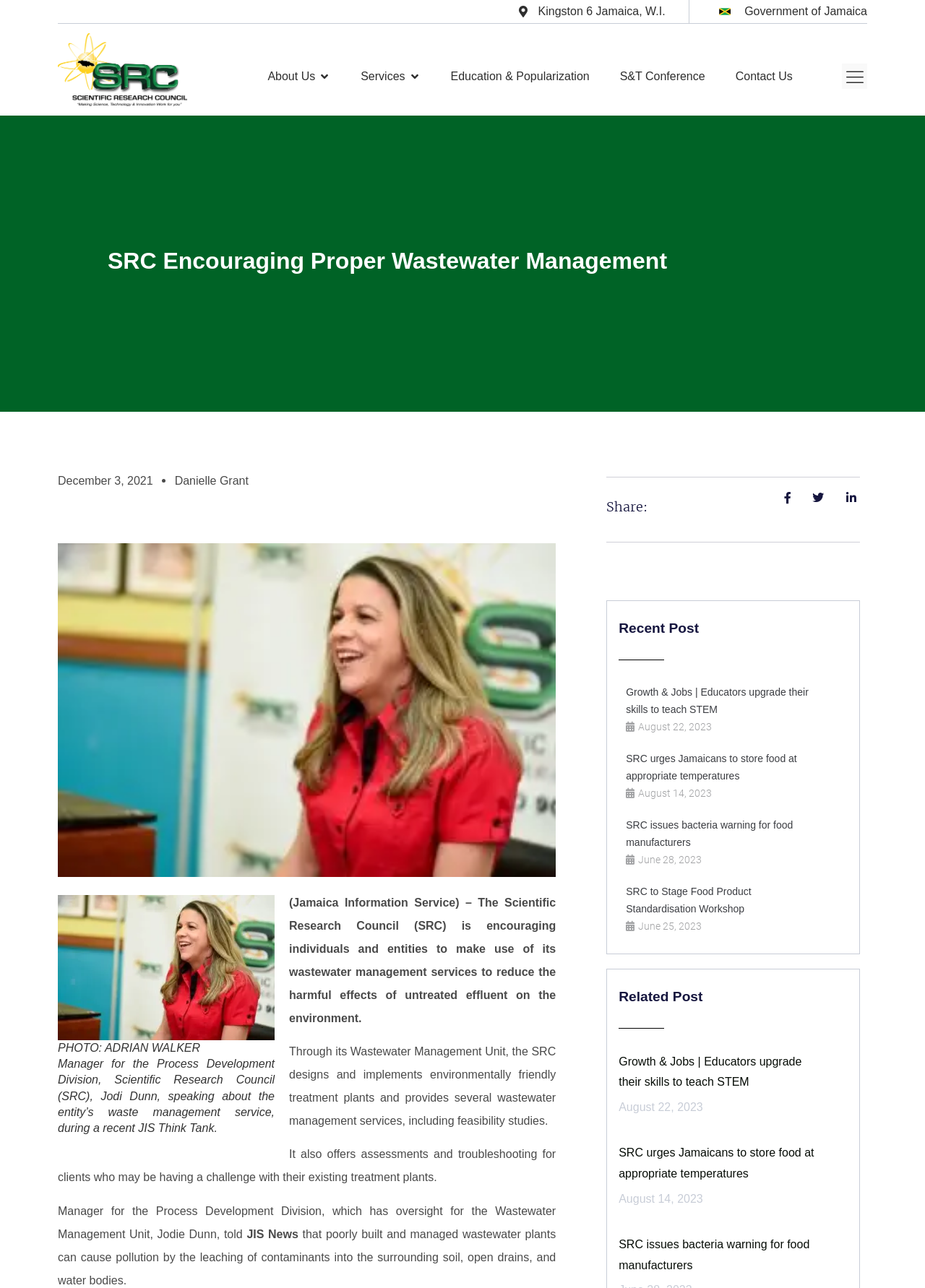Please determine the bounding box coordinates for the element that should be clicked to follow these instructions: "View the 'Recent Post' section".

[0.669, 0.48, 0.913, 0.496]